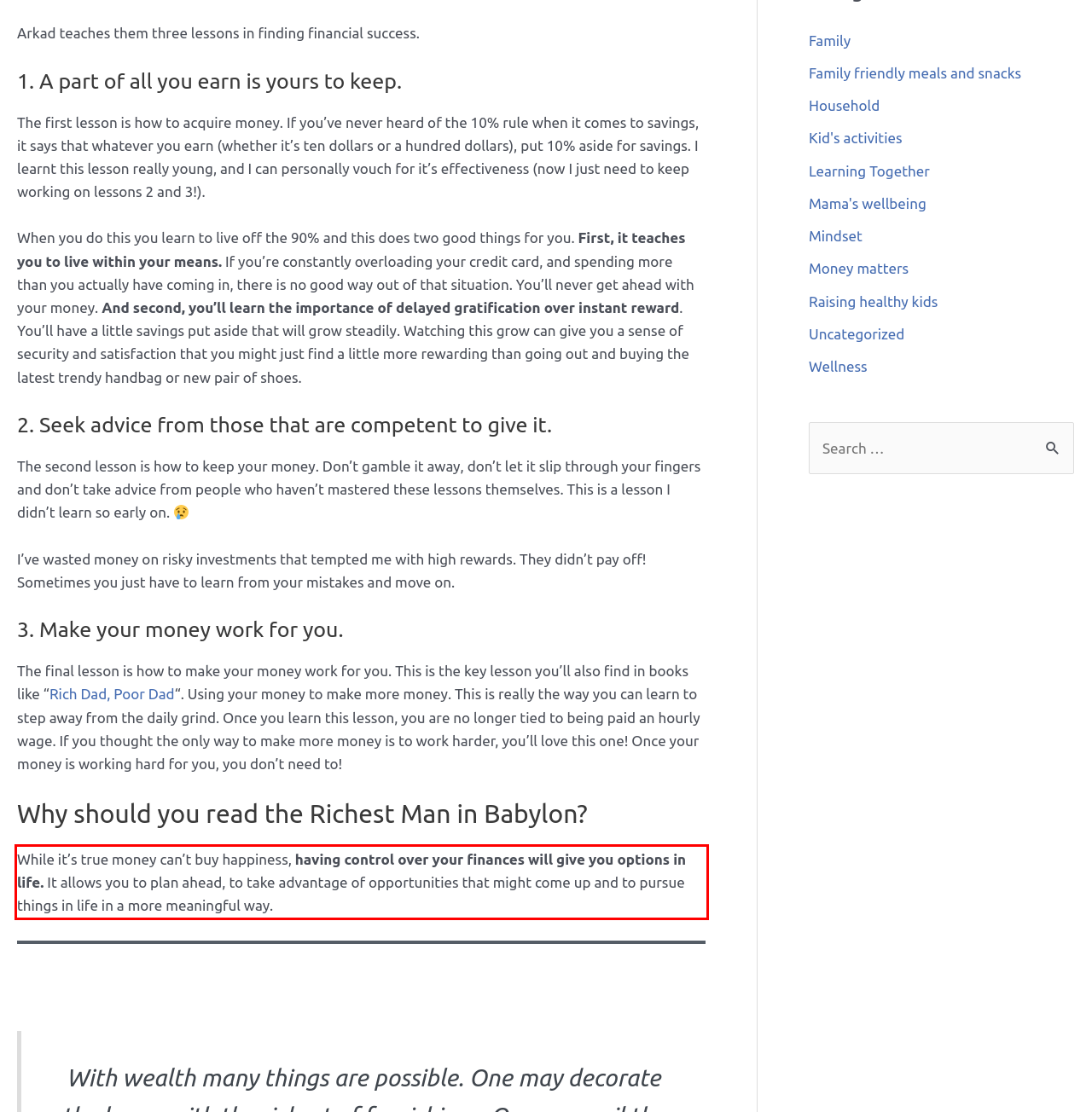Examine the webpage screenshot, find the red bounding box, and extract the text content within this marked area.

While it’s true money can’t buy happiness, having control over your finances will give you options in life. It allows you to plan ahead, to take advantage of opportunities that might come up and to pursue things in life in a more meaningful way.